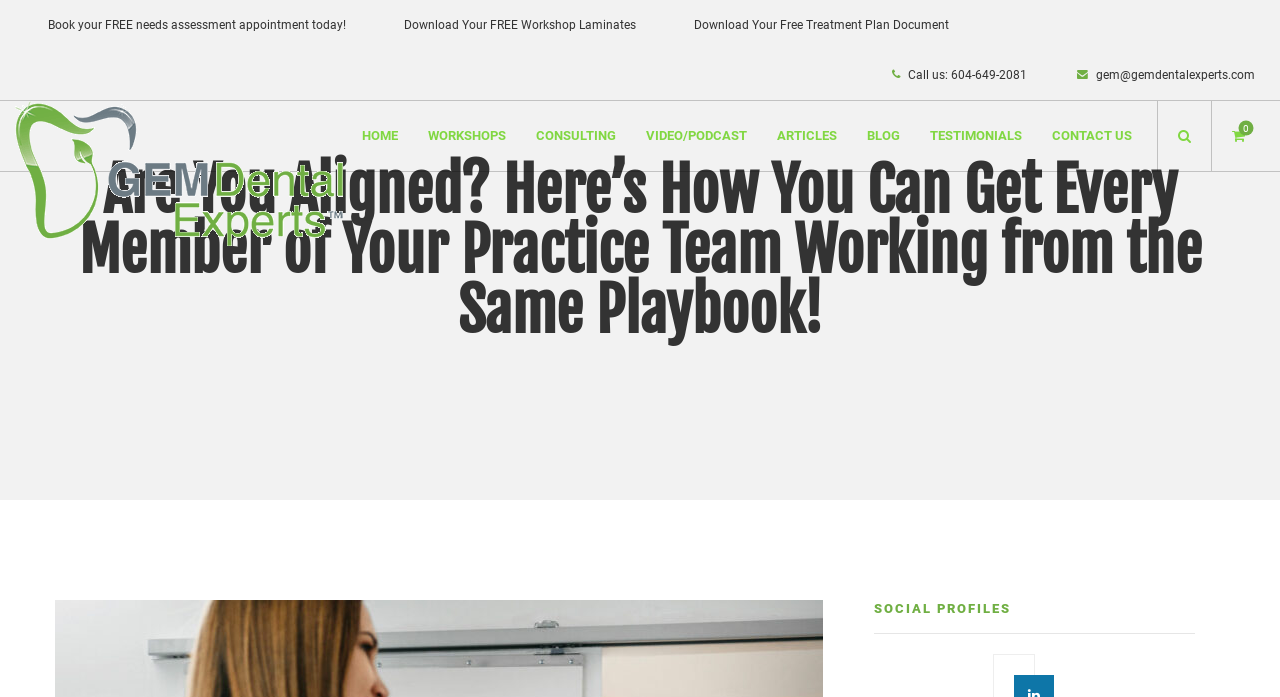What is the phone number to call?
Using the information from the image, give a concise answer in one word or a short phrase.

604-649-2081